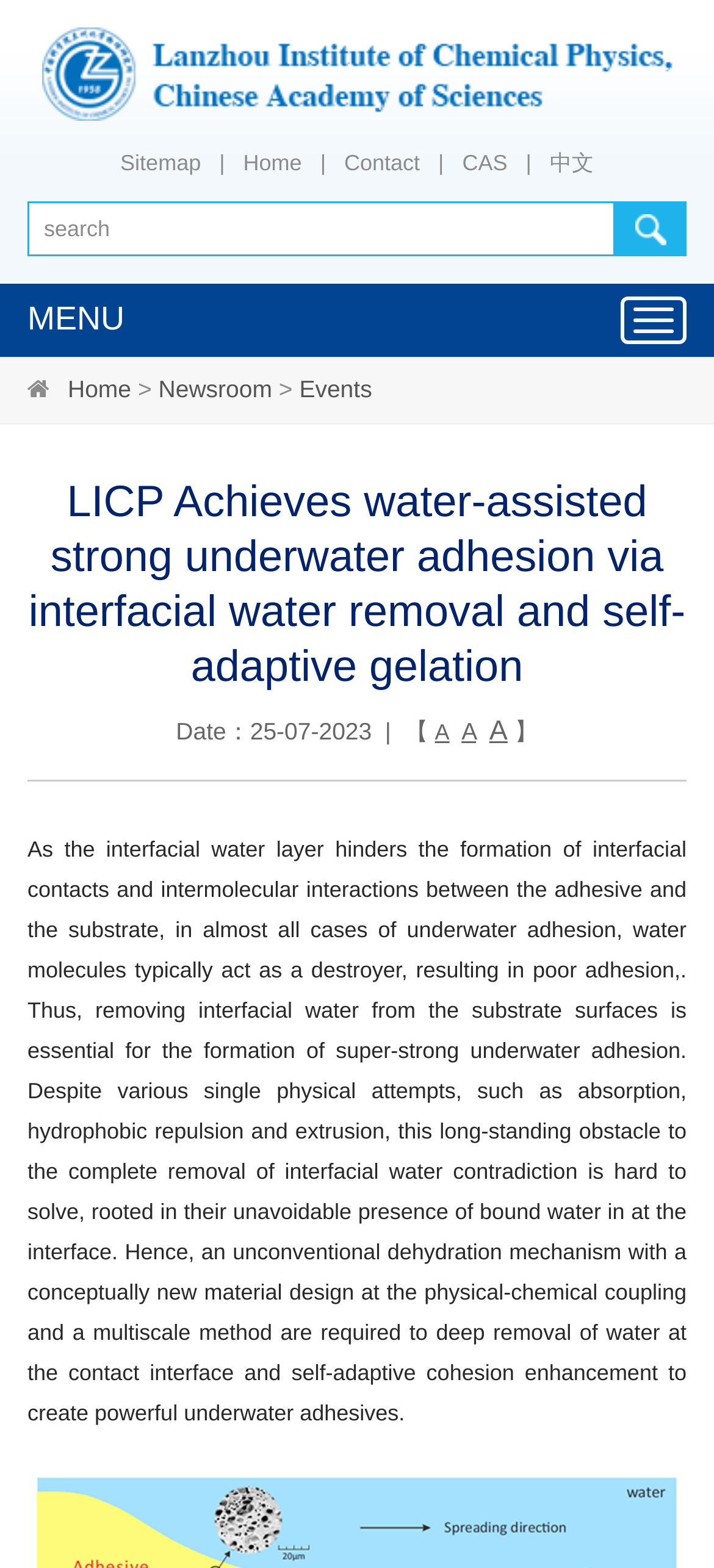Articulate a detailed summary of the webpage's content and design.

The webpage is about the Lanzhou Institute of Chemical Physics, Chinese Academy of Sciences. At the top, there is a logo of the institute, accompanied by a link to the institute's name. Below the logo, there is a navigation menu with links to "Sitemap", "Home", "Contact", "CAS", and "中文". The menu is separated by vertical lines.

On the right side of the navigation menu, there is a search box with a button. Below the search box, there is a "MENU" button and a "Toggle navigation" button.

The main content of the webpage is divided into two sections. On the left side, there are links to "Home", "Newsroom", and "Events". On the right side, there is a news article with a title "LICP Achieves water-assisted strong underwater adhesion via interfacial water removal and self-adaptive gelation". The article has a date "25-07-2023" and three links to "A" below the date. The article's content is a long paragraph describing the achievement of the institute in underwater adhesion.

Overall, the webpage has a simple and organized layout, with a clear navigation menu and a prominent display of the institute's news and achievements.